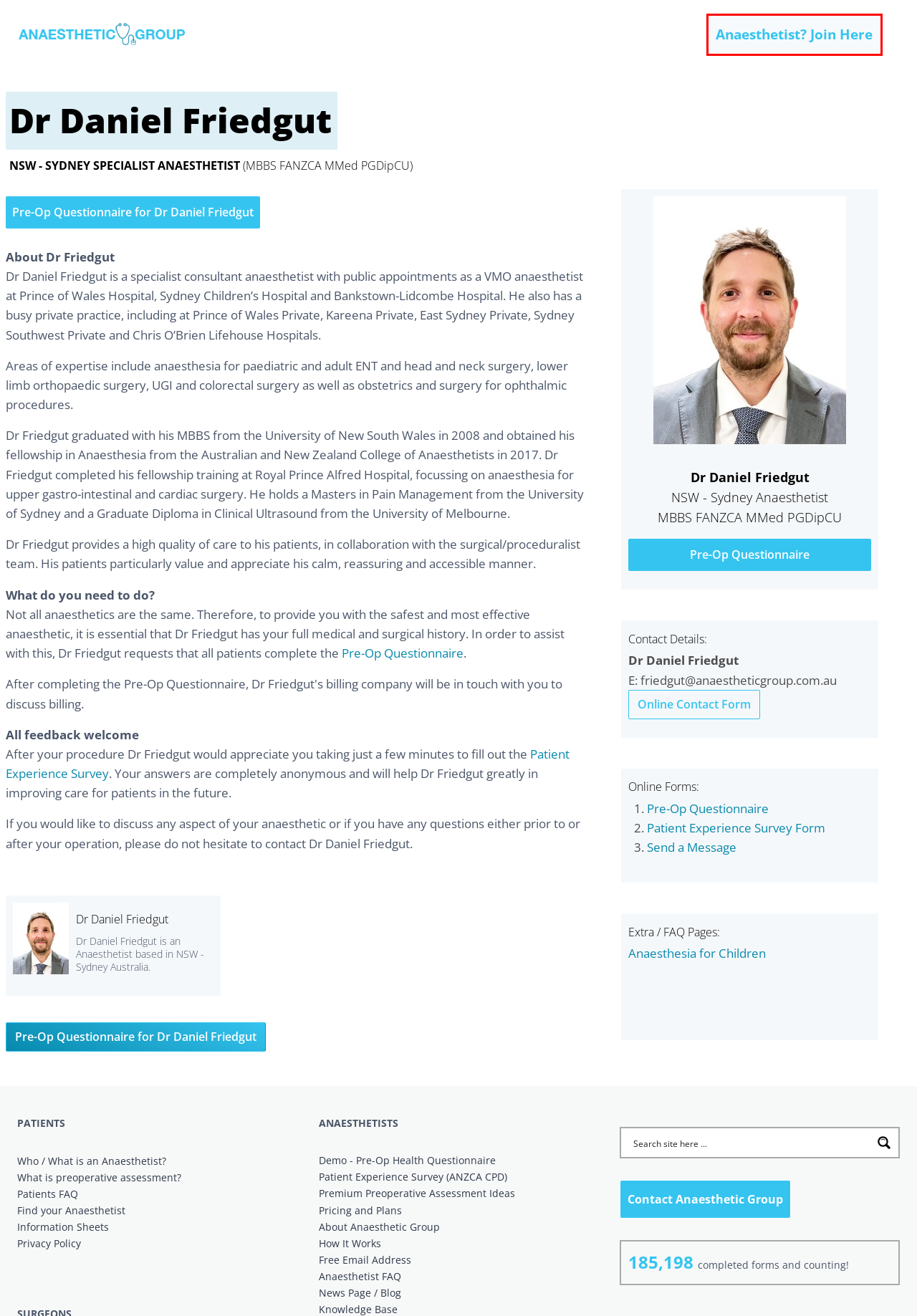You have been given a screenshot of a webpage with a red bounding box around a UI element. Select the most appropriate webpage description for the new webpage that appears after clicking the element within the red bounding box. The choices are:
A. ANZCA | Anaesthesia and children
B. Anaesthetist FAQ | Getting started with Anaesthetic Group
C. About | Anaesthetic Group - Australian Made
D. Online Preoperative Assessment - Anaesthetic Group, Australia
E. Patient Experience Survey Form
F. Anaesthetic Preoperative Assessment Form Ideas
G. Knowledge Base
H. How do I use my free email address? (name@anaestheticgroup.com.au)

D